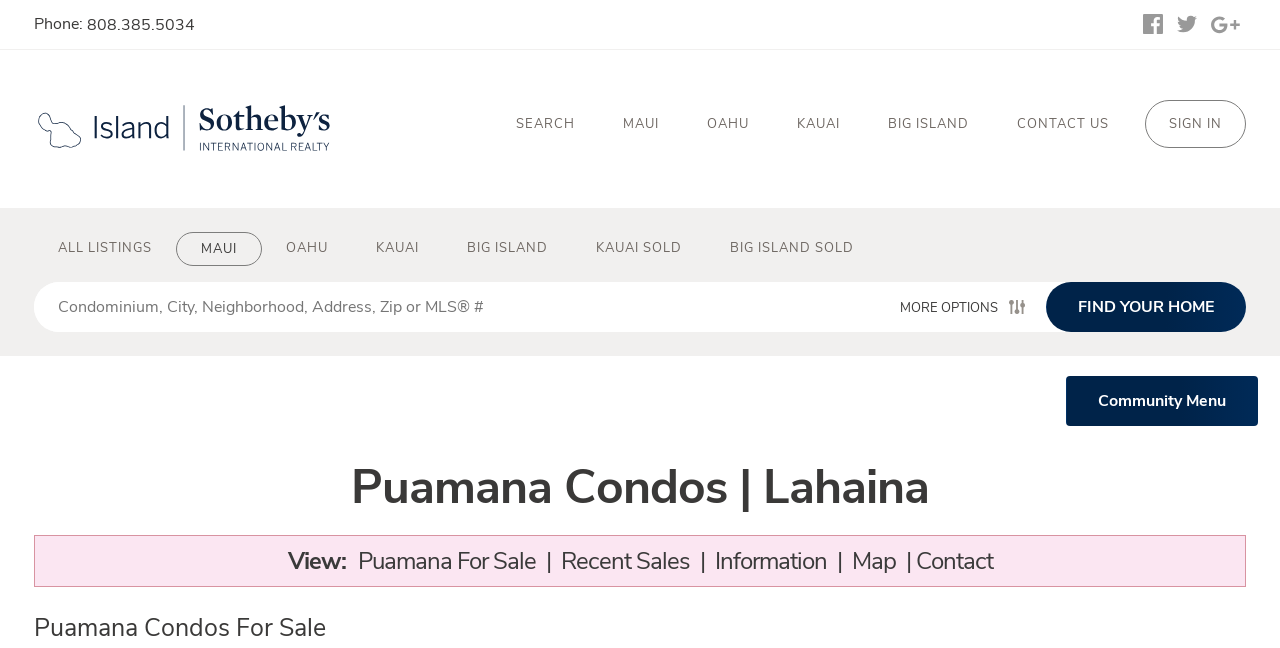Provide a brief response to the question using a single word or phrase: 
What is the phone number to contact?

808.385.5034